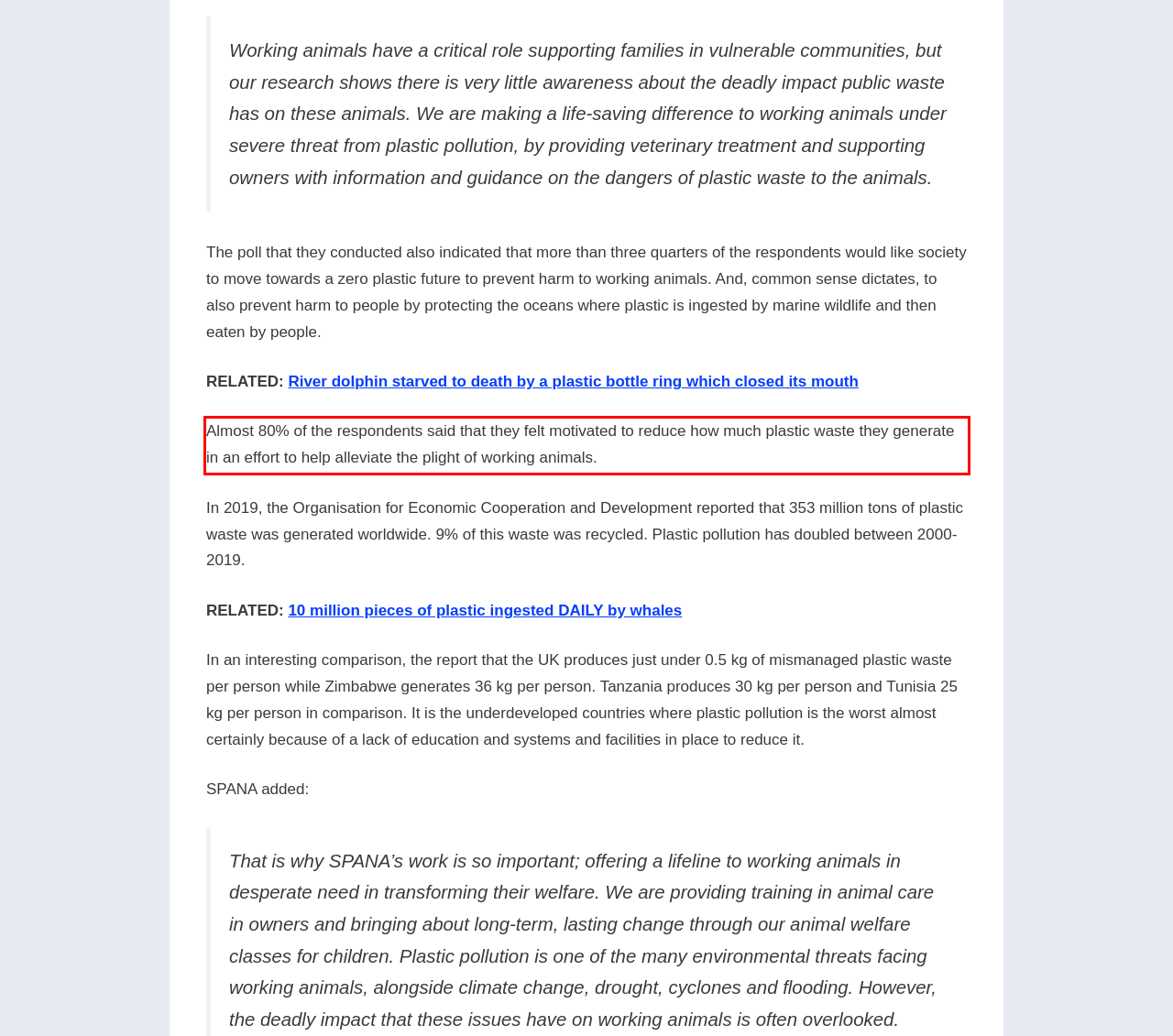Examine the webpage screenshot, find the red bounding box, and extract the text content within this marked area.

Almost 80% of the respondents said that they felt motivated to reduce how much plastic waste they generate in an effort to help alleviate the plight of working animals.